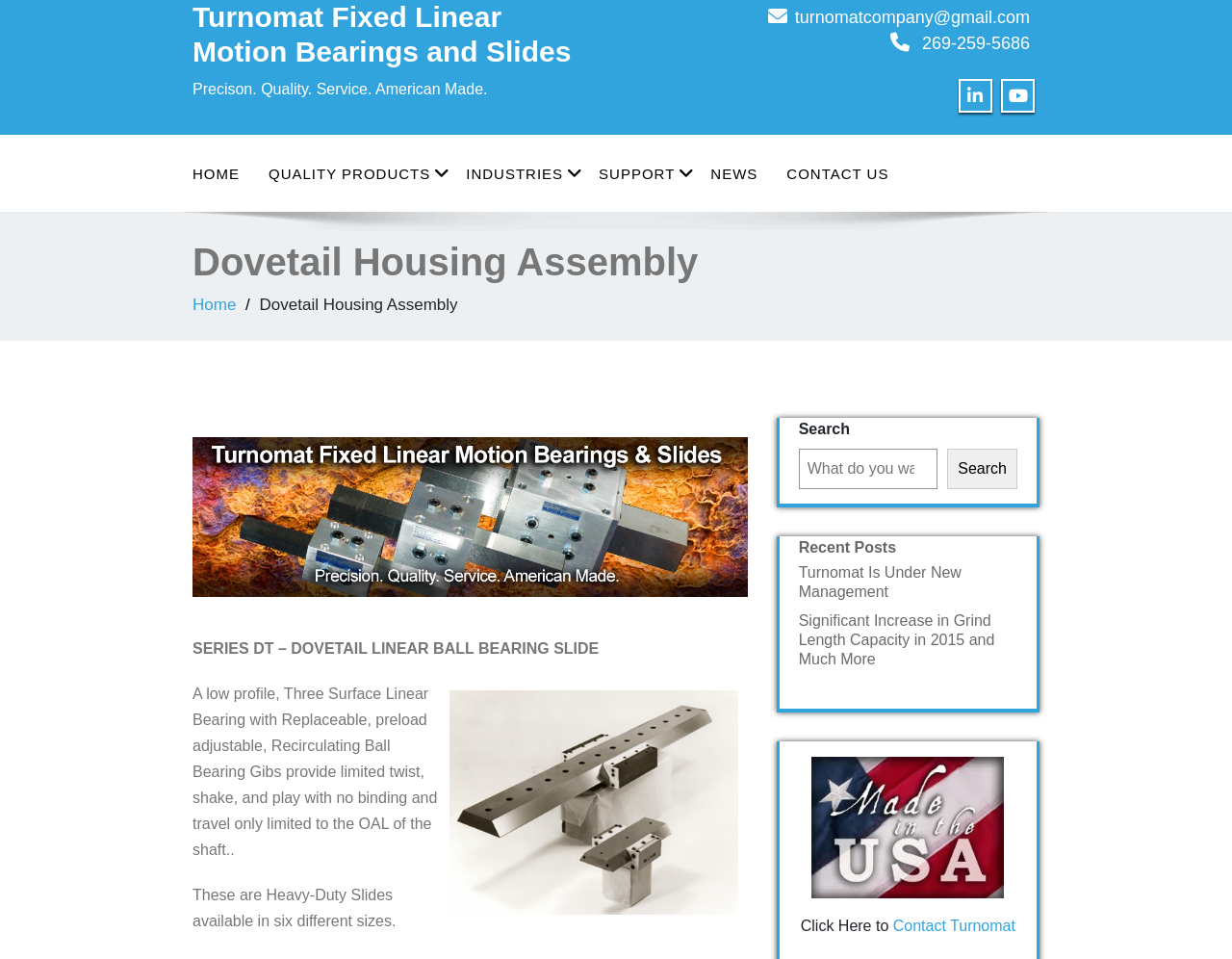What is the company's slogan?
Please provide a comprehensive answer based on the visual information in the image.

I found the company's slogan by looking at the static text element with the text 'Precison. Quality. Service. American Made.' which is located below the main heading and above the contact information.